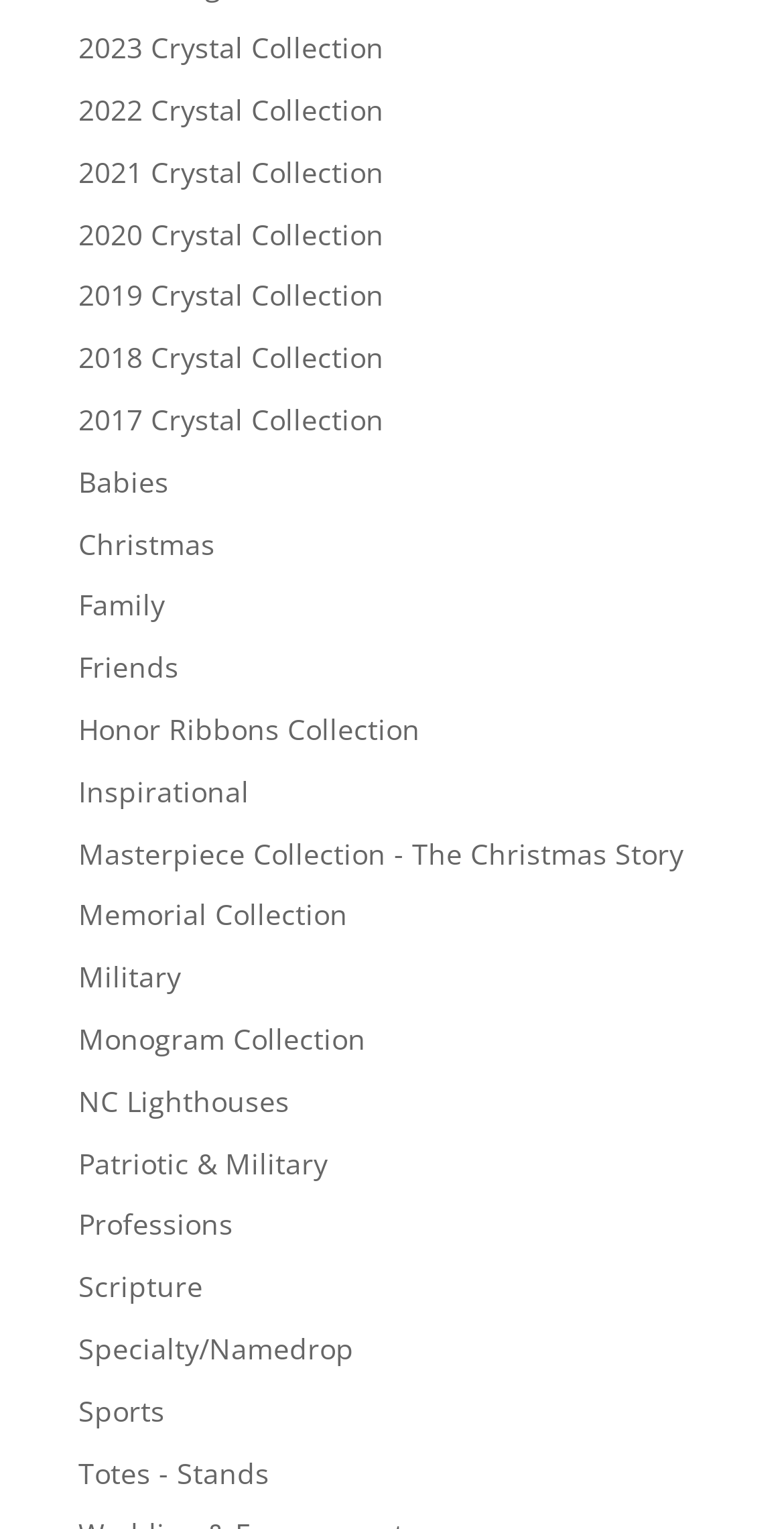Identify the bounding box coordinates of the section to be clicked to complete the task described by the following instruction: "Check out NC Lighthouses collection". The coordinates should be four float numbers between 0 and 1, formatted as [left, top, right, bottom].

[0.1, 0.707, 0.369, 0.732]